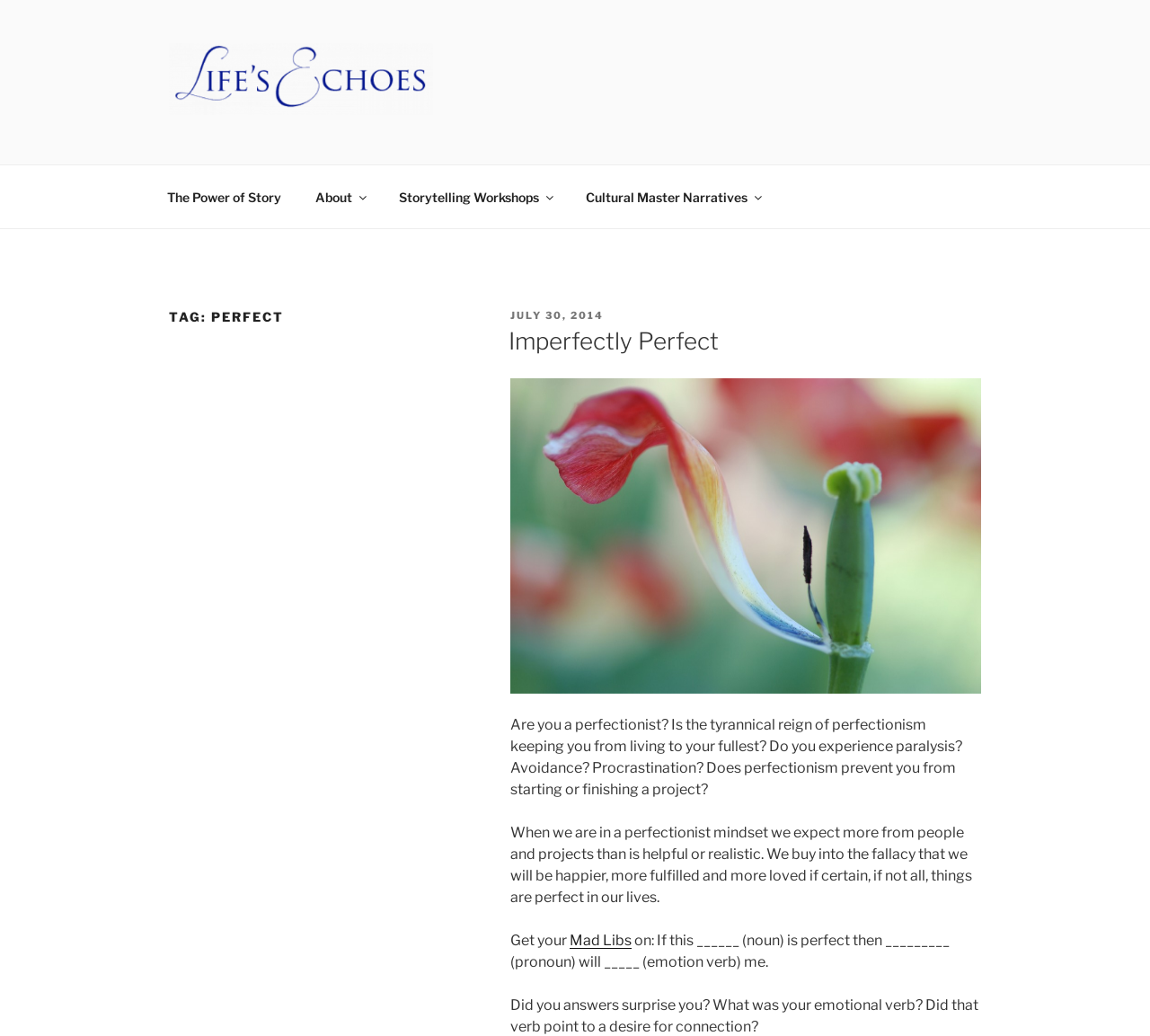Determine the bounding box coordinates of the target area to click to execute the following instruction: "Read the 'Tell Your Story' text."

[0.147, 0.119, 0.229, 0.135]